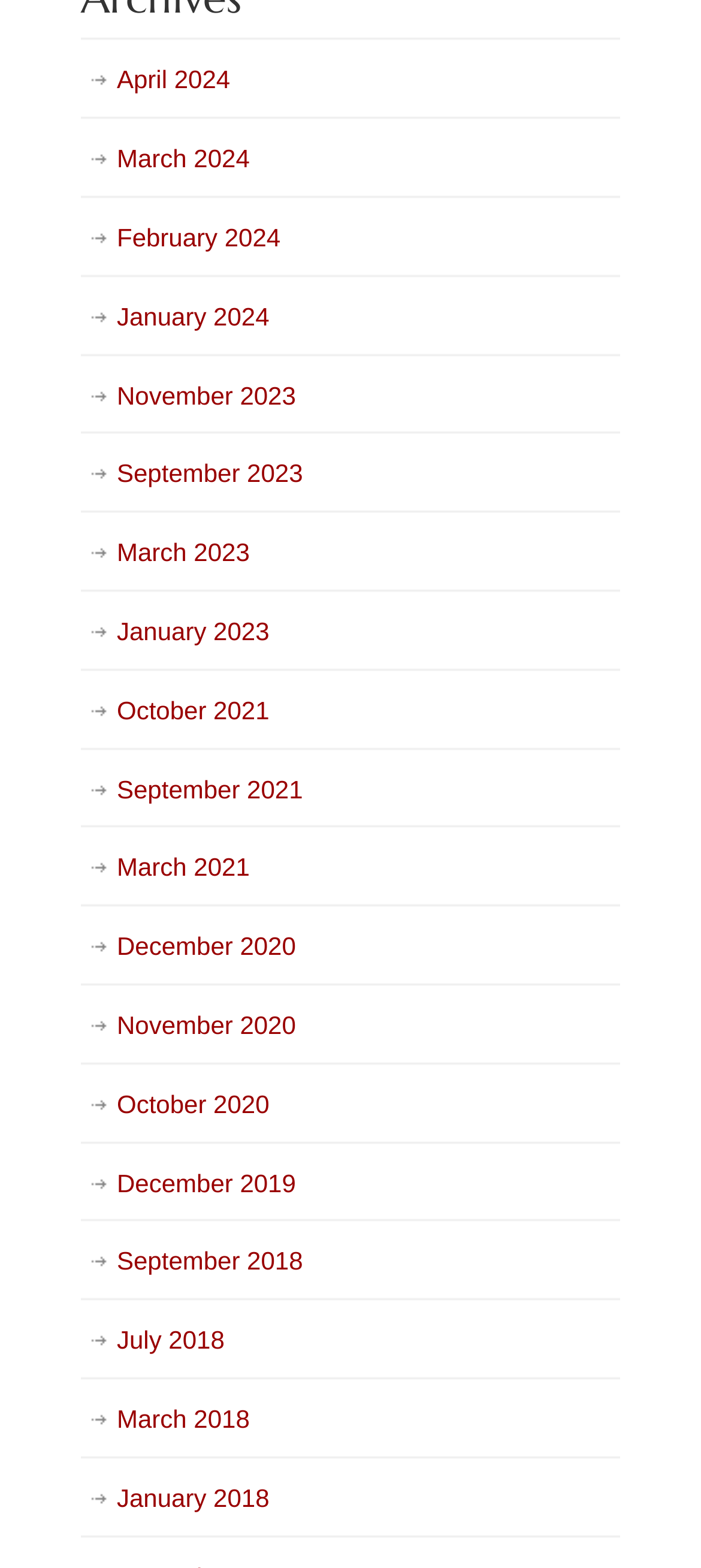Determine the bounding box coordinates of the clickable region to carry out the instruction: "check January 2024".

[0.115, 0.177, 0.885, 0.228]